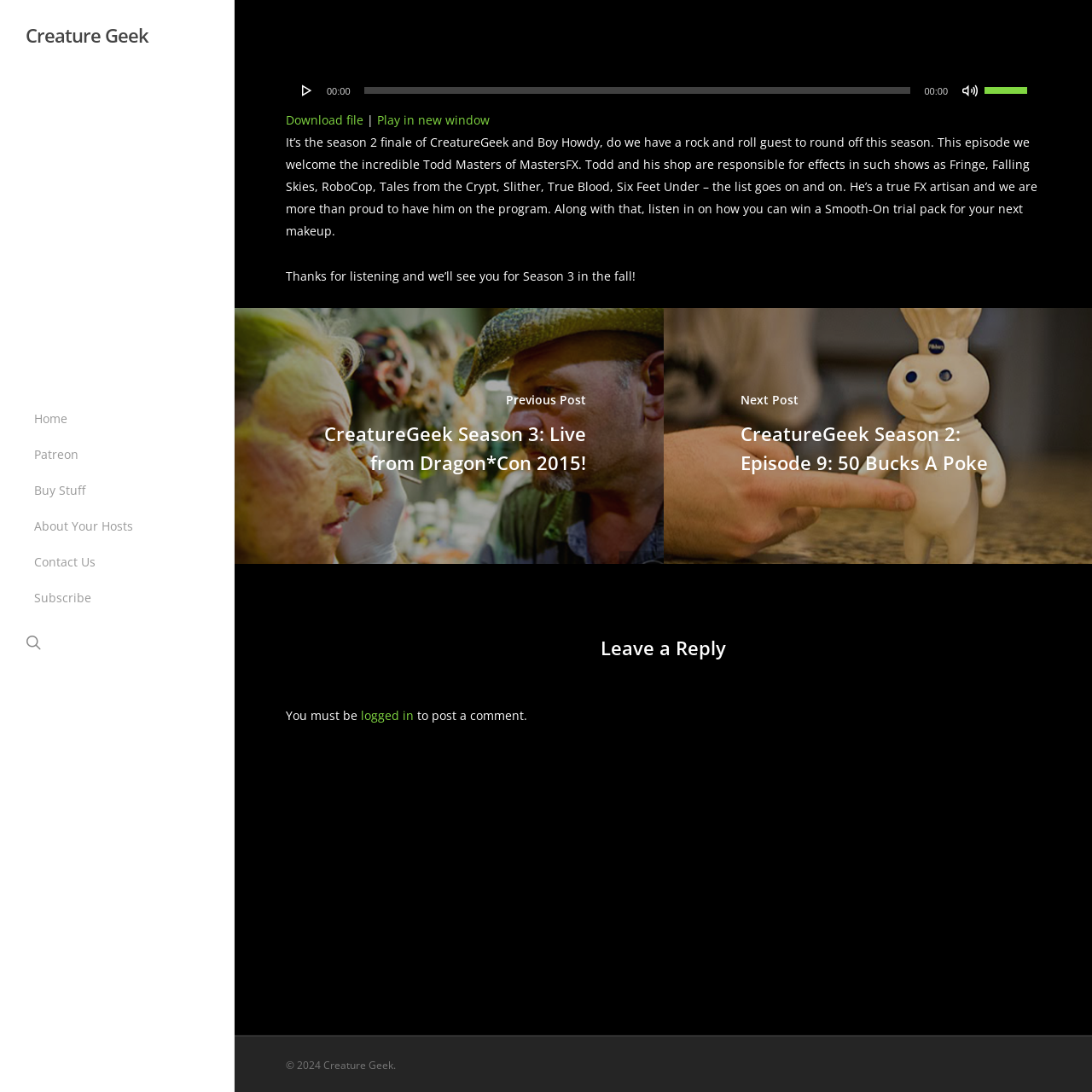Find the bounding box coordinates for the element that must be clicked to complete the instruction: "Read about 1908-1940". The coordinates should be four float numbers between 0 and 1, indicated as [left, top, right, bottom].

None